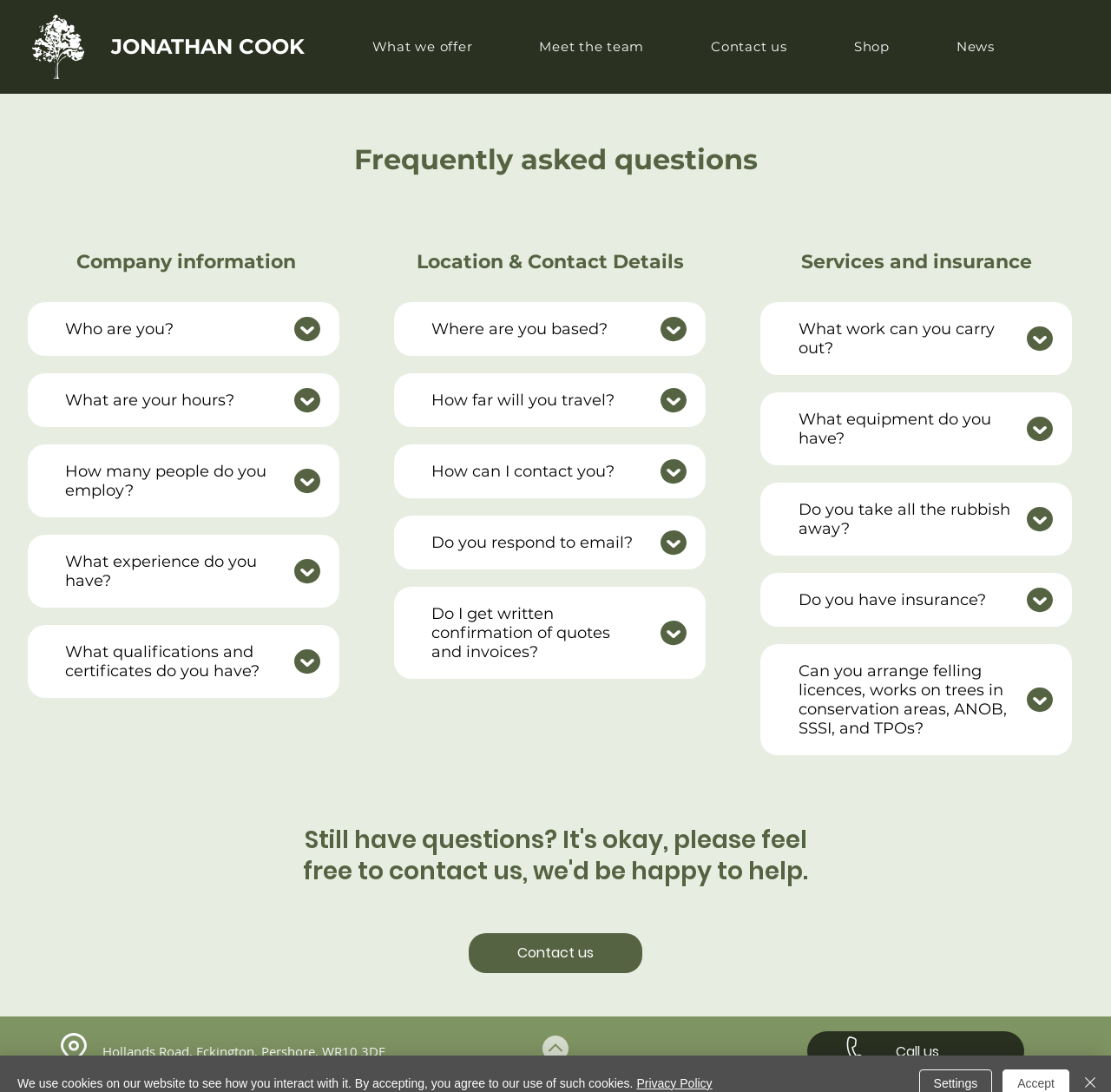Provide a one-word or one-phrase answer to the question:
What are the company's hours of operation?

Not specified